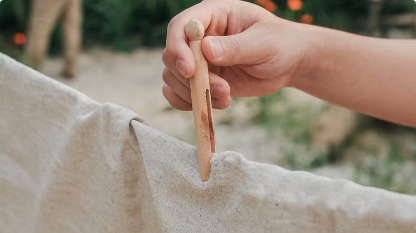Review the image closely and give a comprehensive answer to the question: What is the fabric likely doing?

The soft, neutral-toned cloth appears to be hanging up, and the sunny, natural backdrop suggests a serene outdoor setting, implying that the fabric is likely drying in the sun.